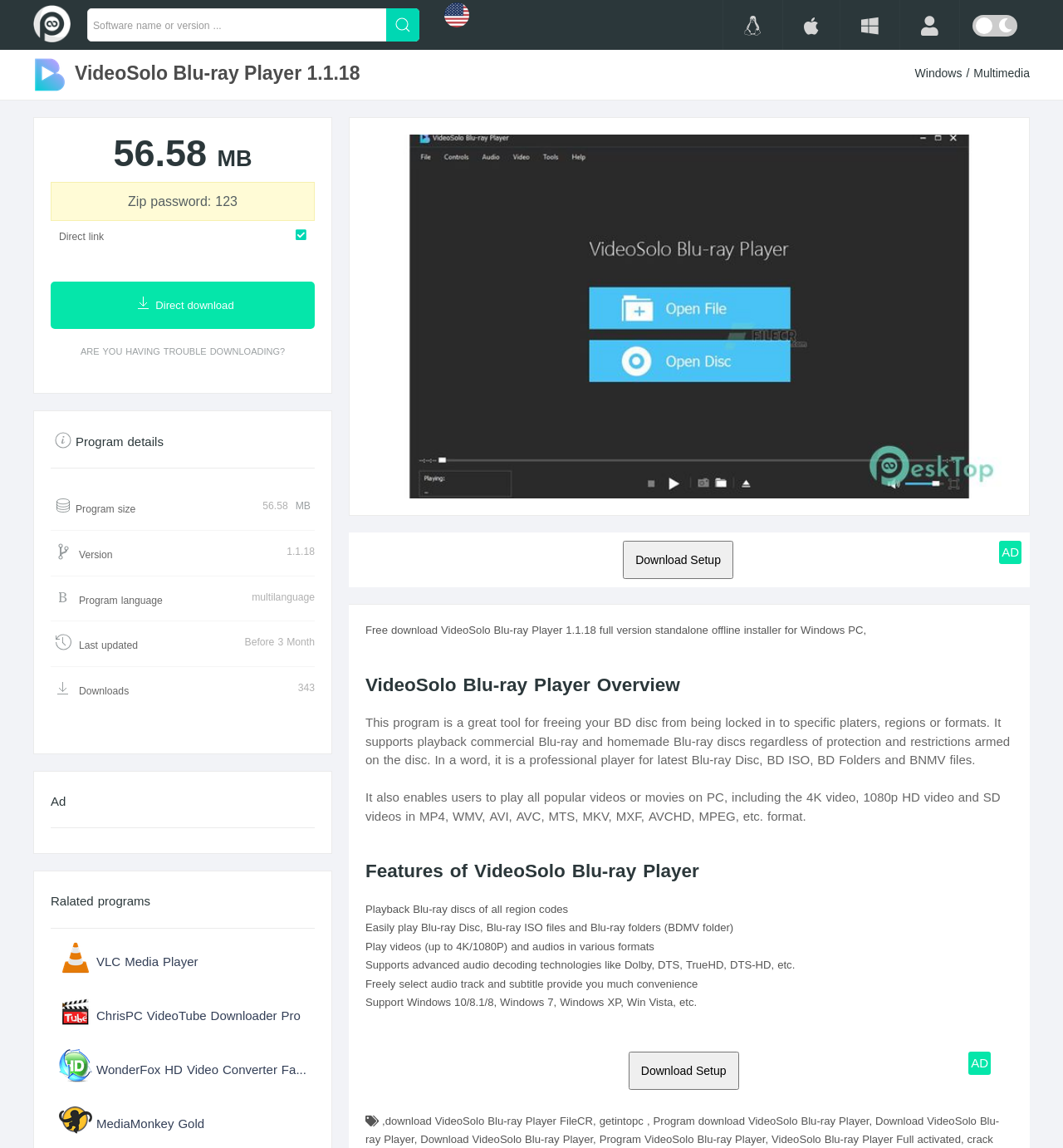What is the file size of the software?
Answer the question with a single word or phrase derived from the image.

56.58 MB